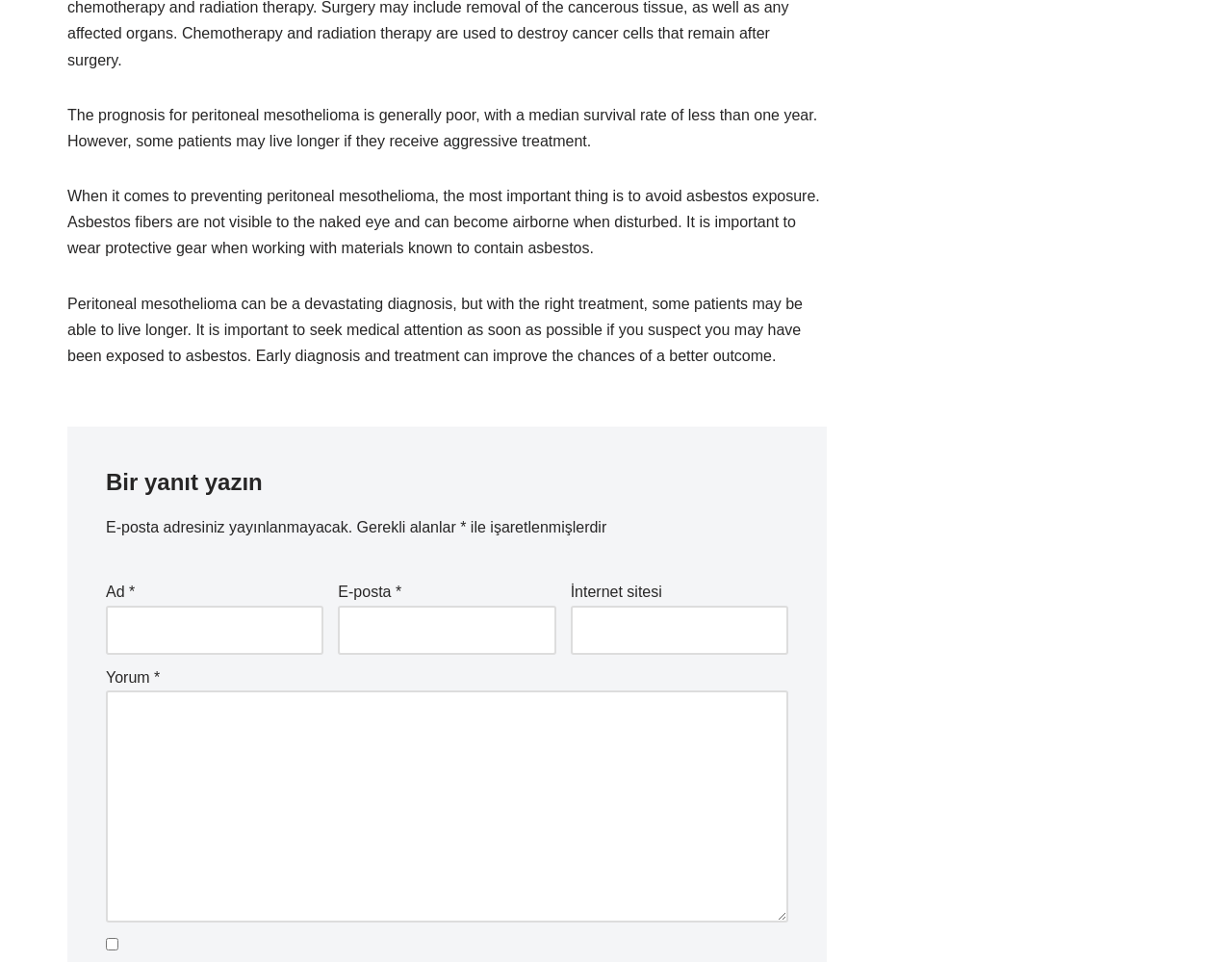What is required to submit a comment?
Kindly offer a detailed explanation using the data available in the image.

From the textbox elements with the labels 'Ad *', 'E-posta *', and 'Yorum *', it can be inferred that a name, email, and comment are required to submit a comment.